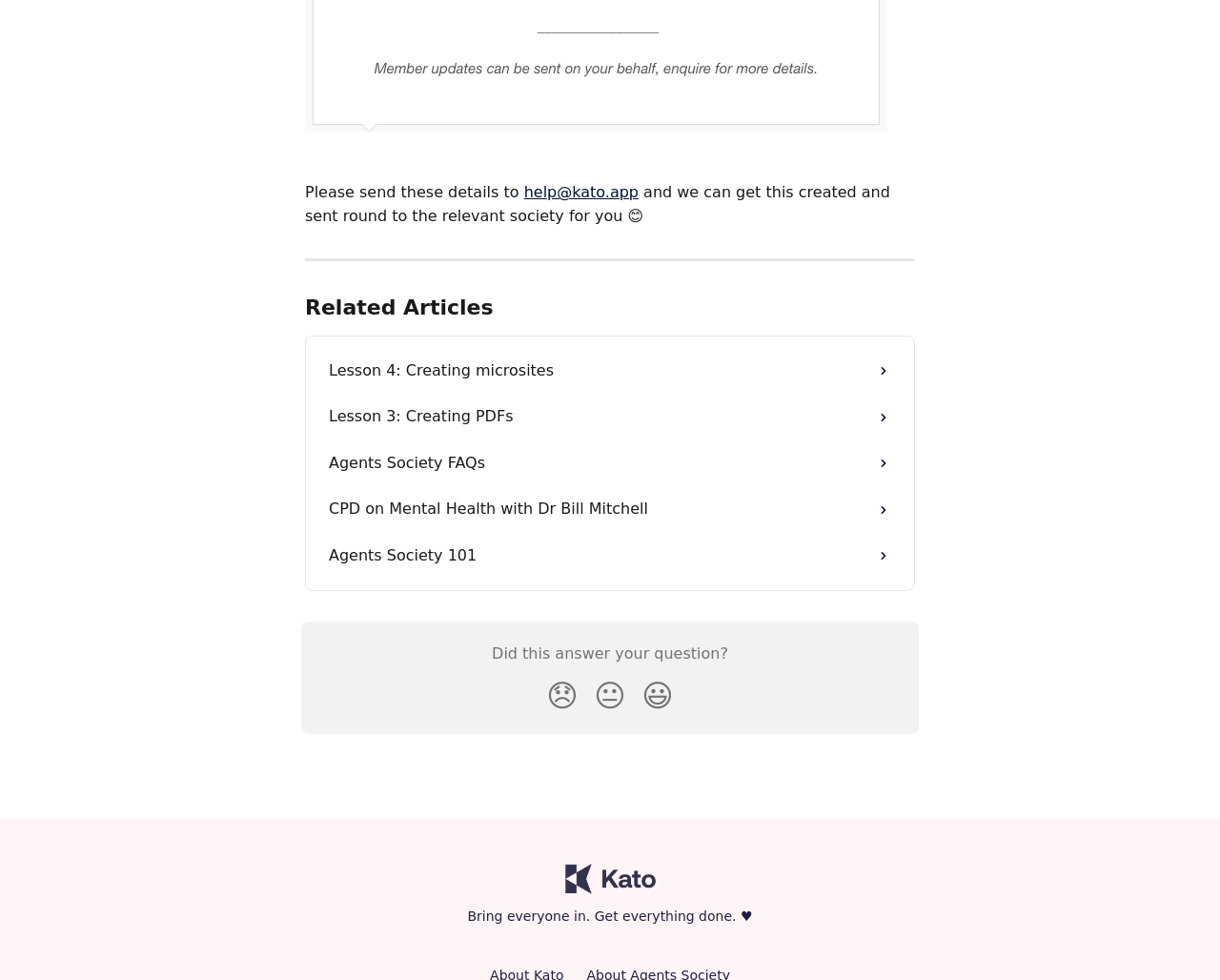Determine the bounding box coordinates of the clickable element necessary to fulfill the instruction: "Call the office". Provide the coordinates as four float numbers within the 0 to 1 range, i.e., [left, top, right, bottom].

None